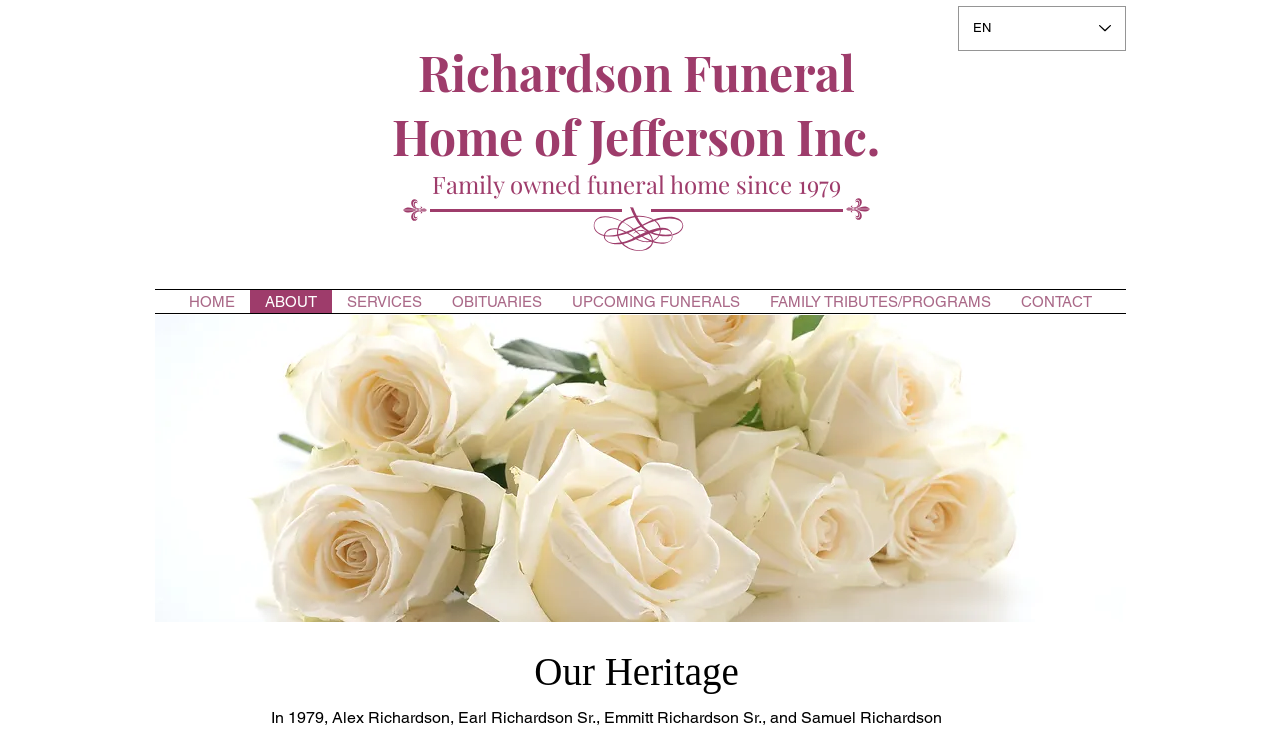What is the language currently selected?
Please answer using one word or phrase, based on the screenshot.

English